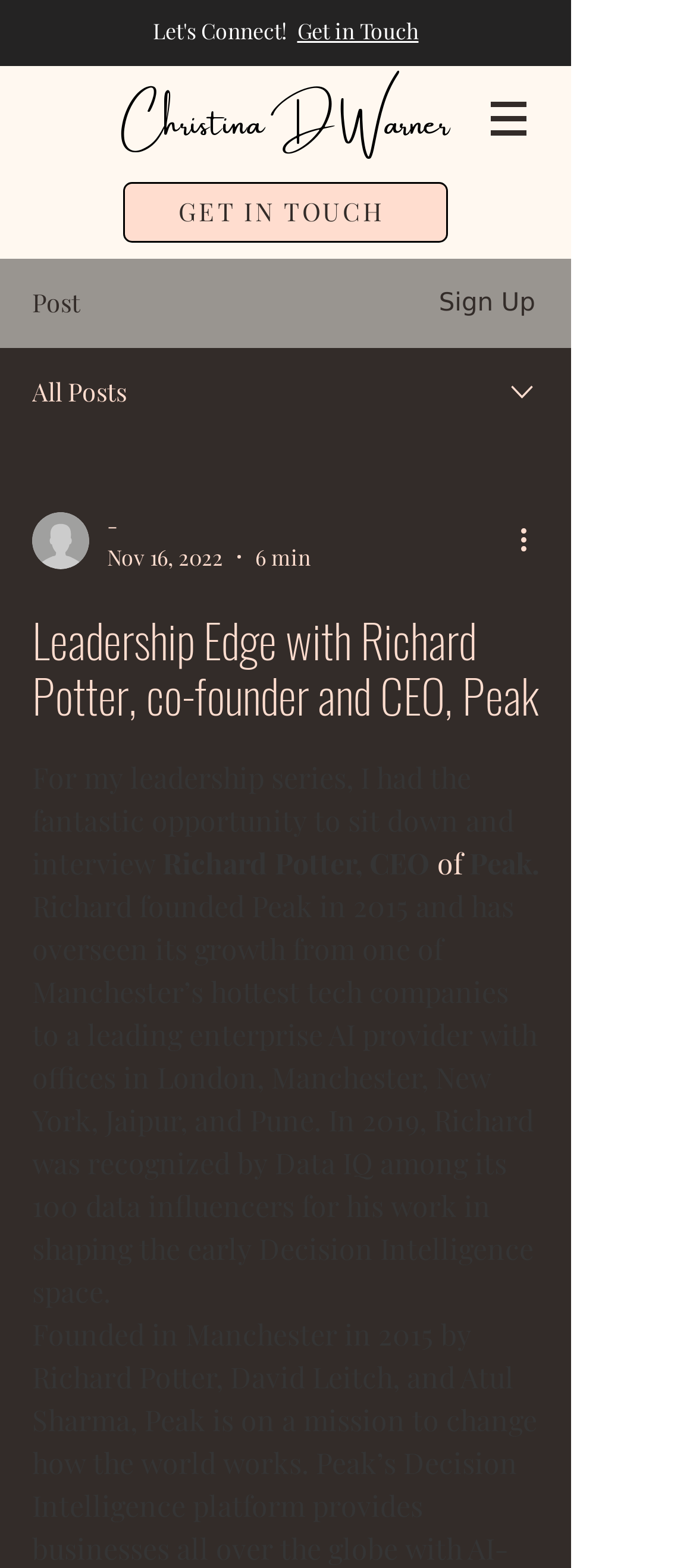From the details in the image, provide a thorough response to the question: How long does it take to read the article?

I found the answer by looking at the generic text '6 min' which is likely to be the estimated time to read the article.